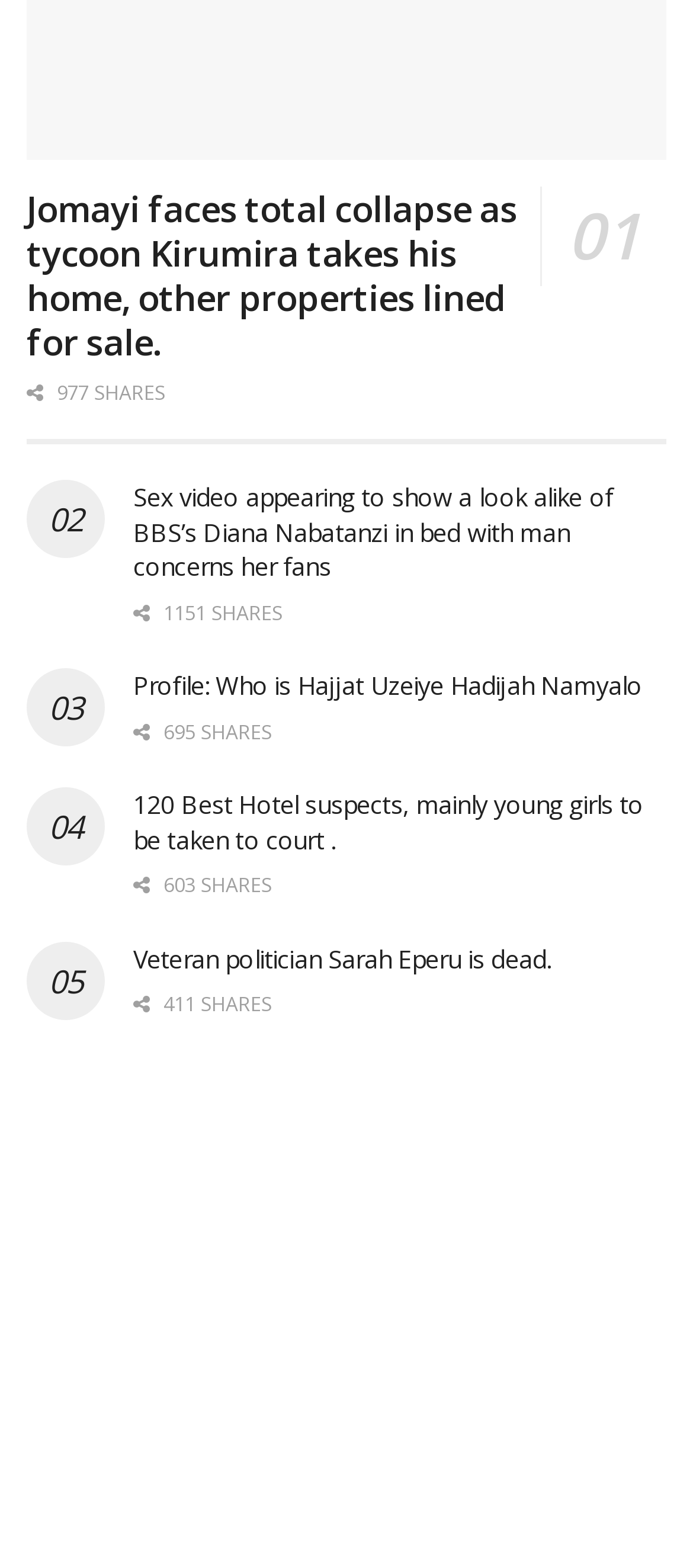Identify the bounding box coordinates for the element you need to click to achieve the following task: "Tweet about Hajjat Uzeiye Hadijah Namyalo". The coordinates must be four float values ranging from 0 to 1, formatted as [left, top, right, bottom].

[0.192, 0.534, 0.351, 0.576]